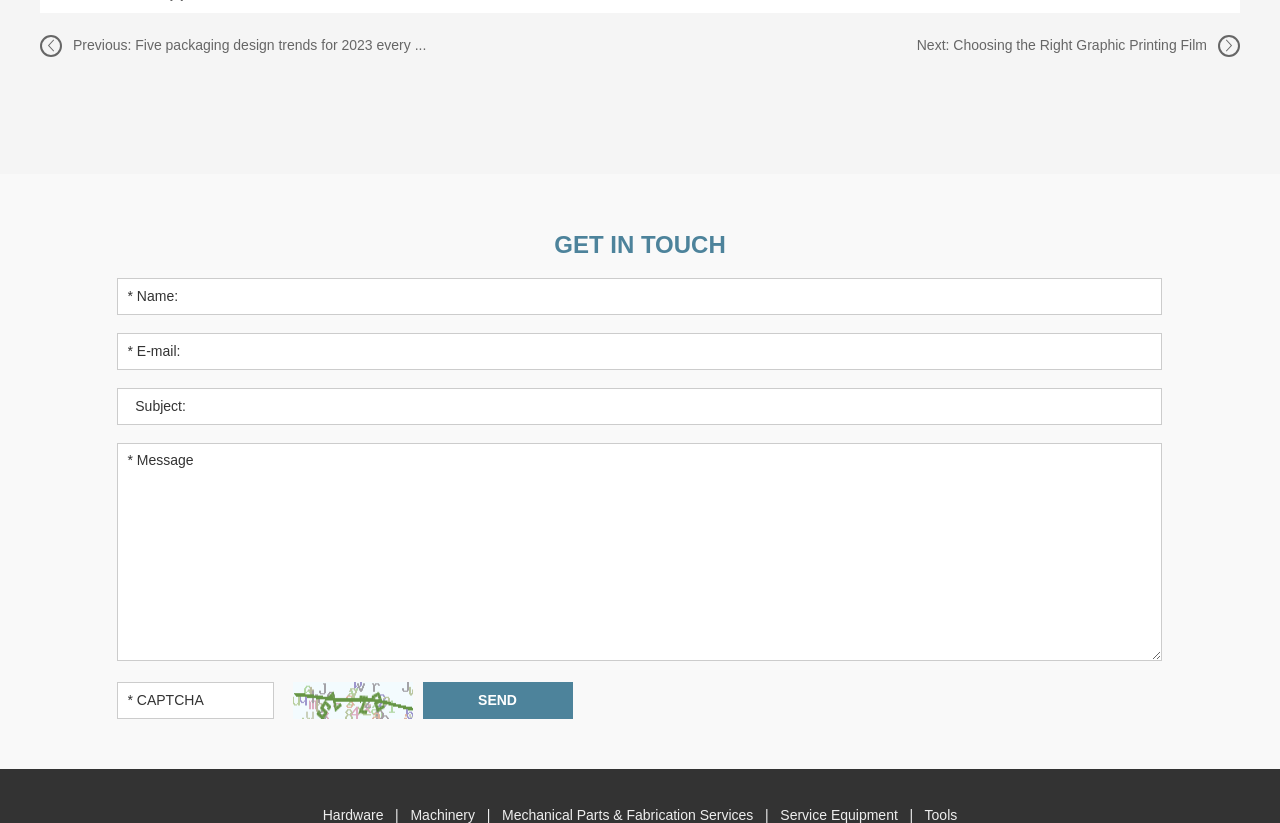Find and indicate the bounding box coordinates of the region you should select to follow the given instruction: "Click on 'SEND' button".

[0.33, 0.829, 0.447, 0.874]